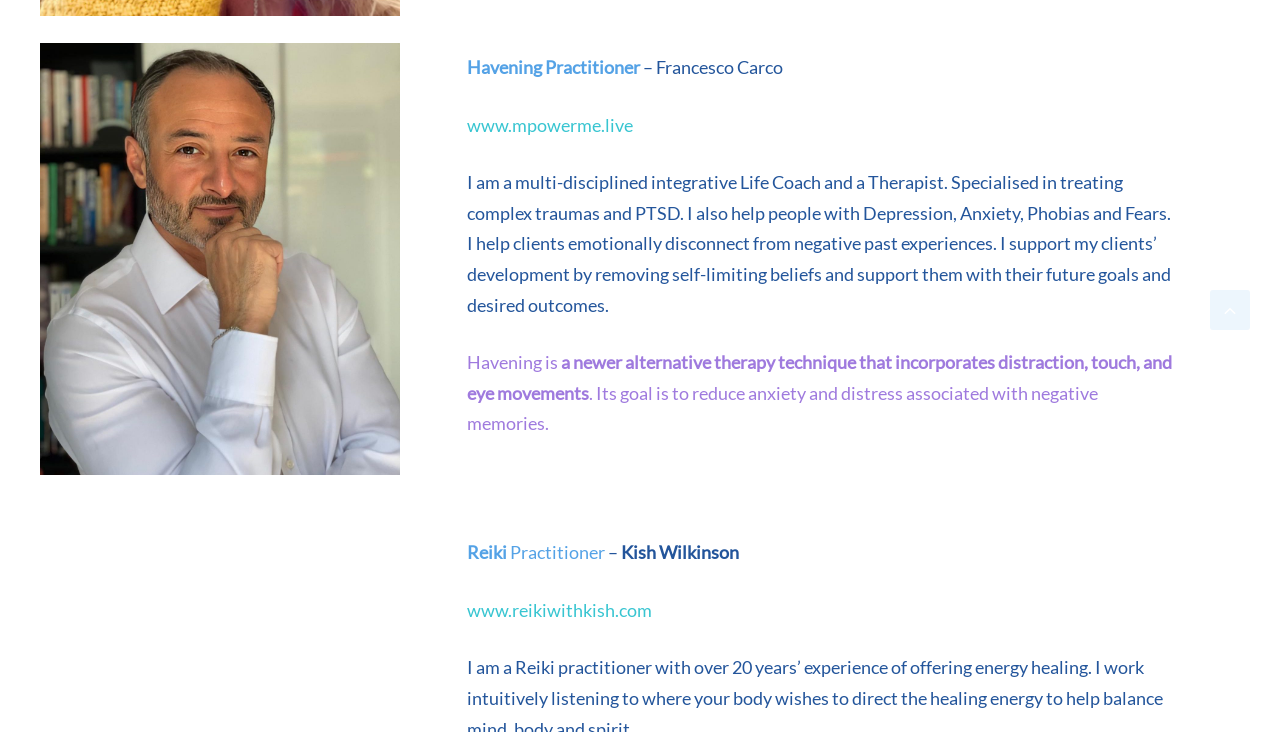What is the name of Kish Wilkinson's website?
Based on the image, provide a one-word or brief-phrase response.

www.reikiwithkish.com